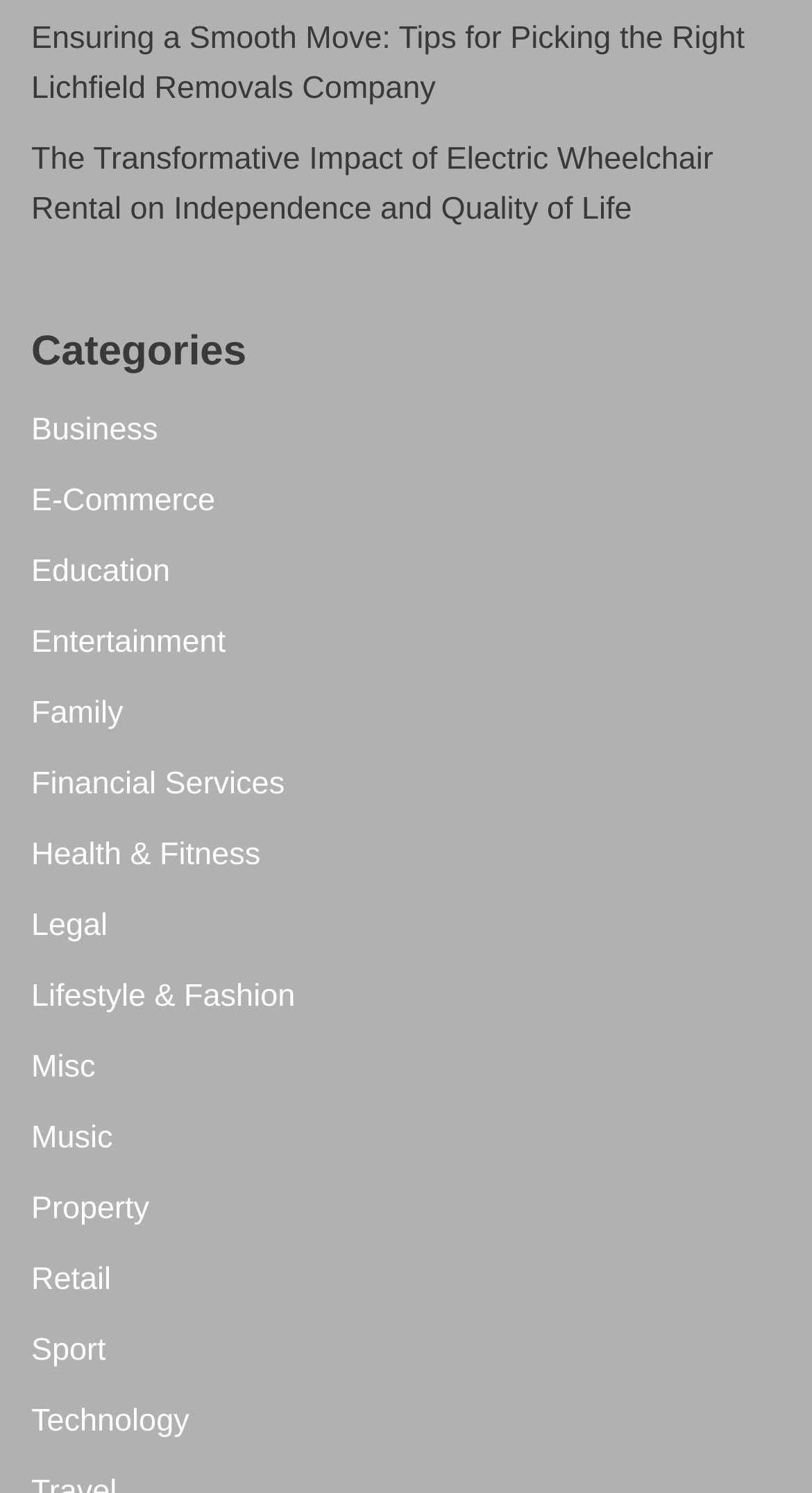How many characters are in the second article title?
Based on the image, provide your answer in one word or phrase.

54